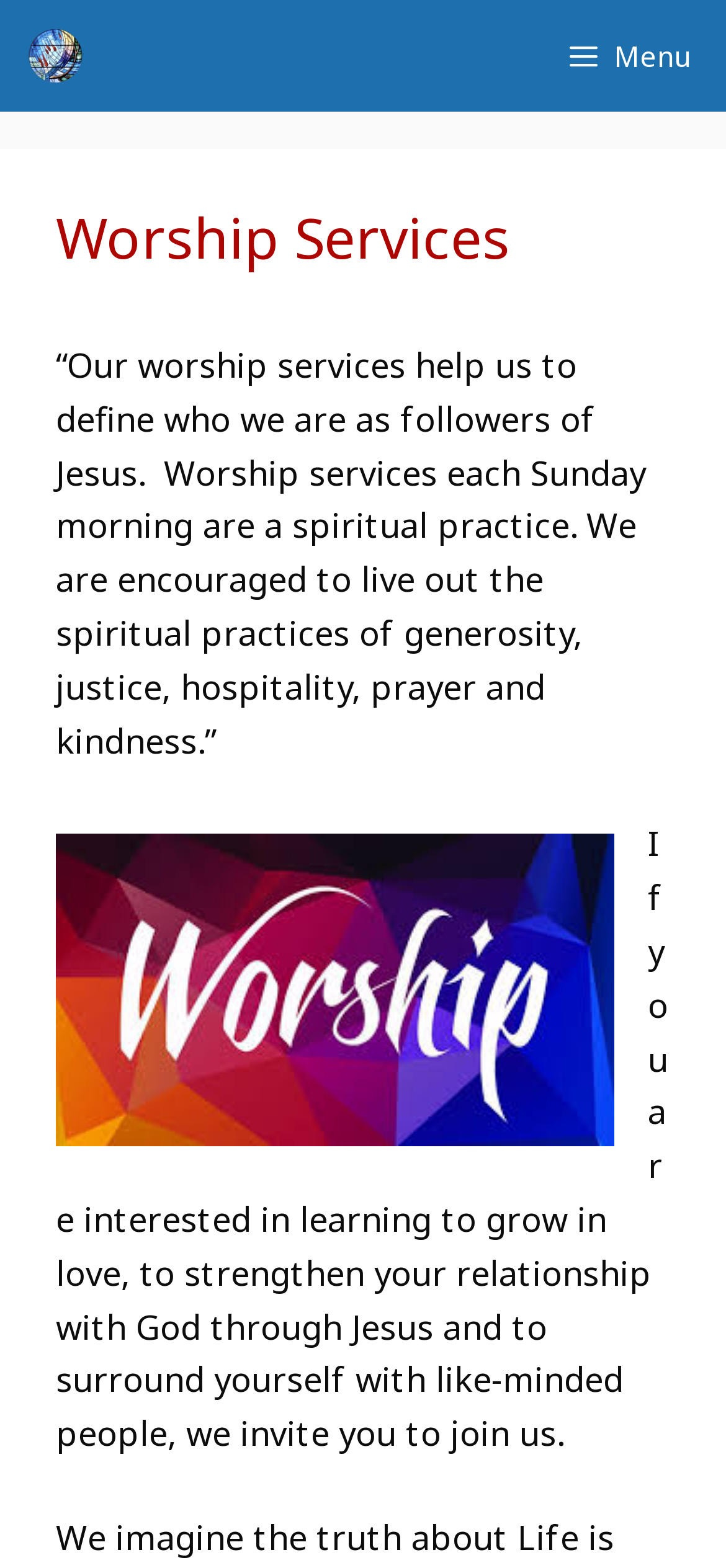What is encouraged in worship services?
Your answer should be a single word or phrase derived from the screenshot.

Spiritual practices